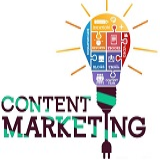Elaborate on all the key elements and details present in the image.

This image showcases a vibrant and creative representation of "Content Marketing." The design features a lightbulb symbolizing ideas and innovation, which is prominently filled with various visual icons representing different aspects of content marketing. These icons include elements such as social media, analytics, planning, and audience engagement, all crucial components of the content marketing strategy. The phrase "CONTENT MARKETING" is boldly displayed in large, stylized letters at the bottom, emphasizing the subject's importance in today's digital landscape. The overall color palette is bright and engaging, capturing attention and illustrating the dynamic nature of content marketing in attracting and retaining customers.